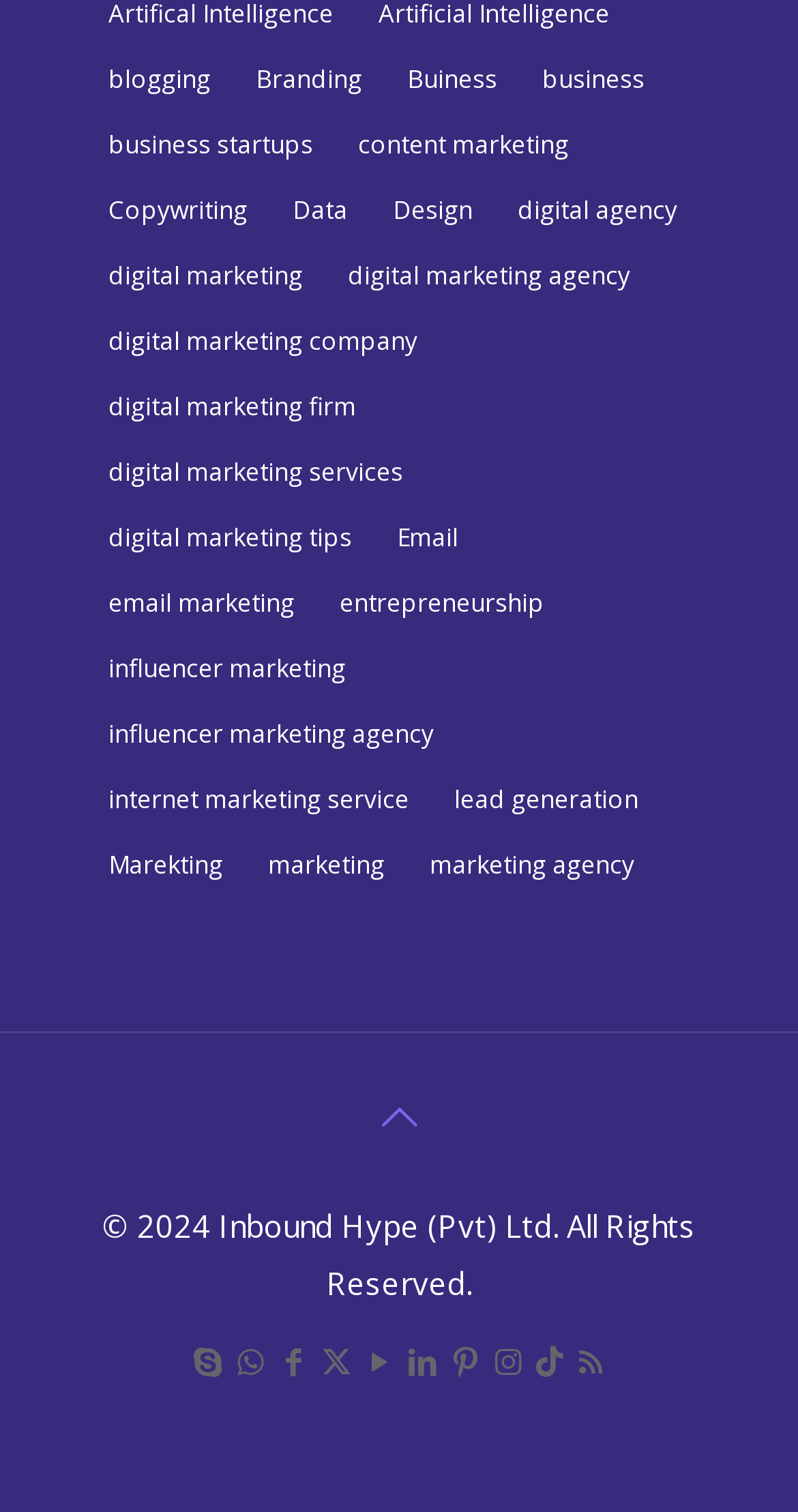Please determine the bounding box coordinates of the element's region to click for the following instruction: "scroll back to top".

[0.408, 0.711, 0.592, 0.768]